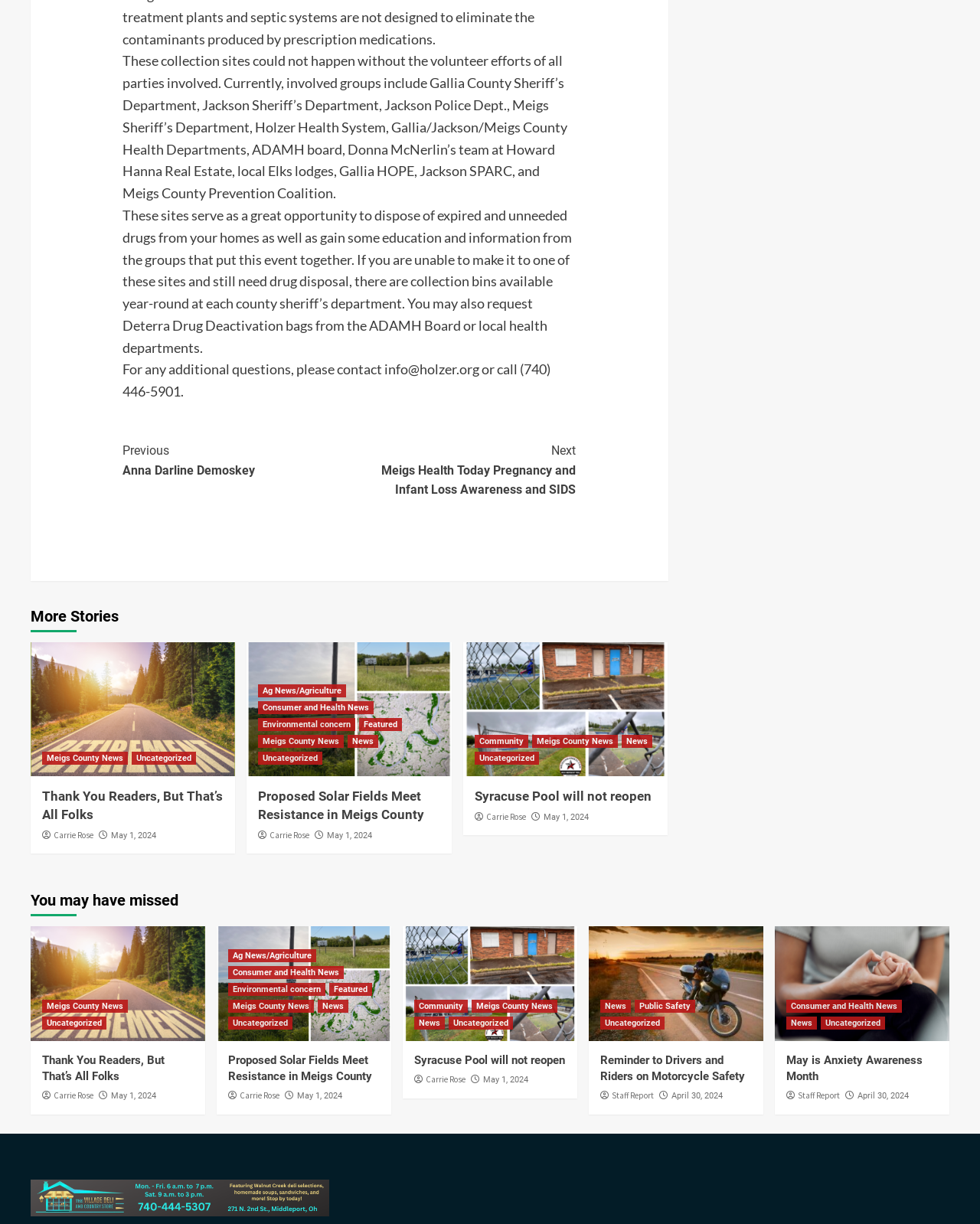Using the information from the screenshot, answer the following question thoroughly:
What is the topic of the article 'Proposed Solar Fields Meet Resistance in Meigs County'?

The heading 'Proposed Solar Fields Meet Resistance in Meigs County' suggests that the article is about solar fields, specifically the resistance they are facing in Meigs County.